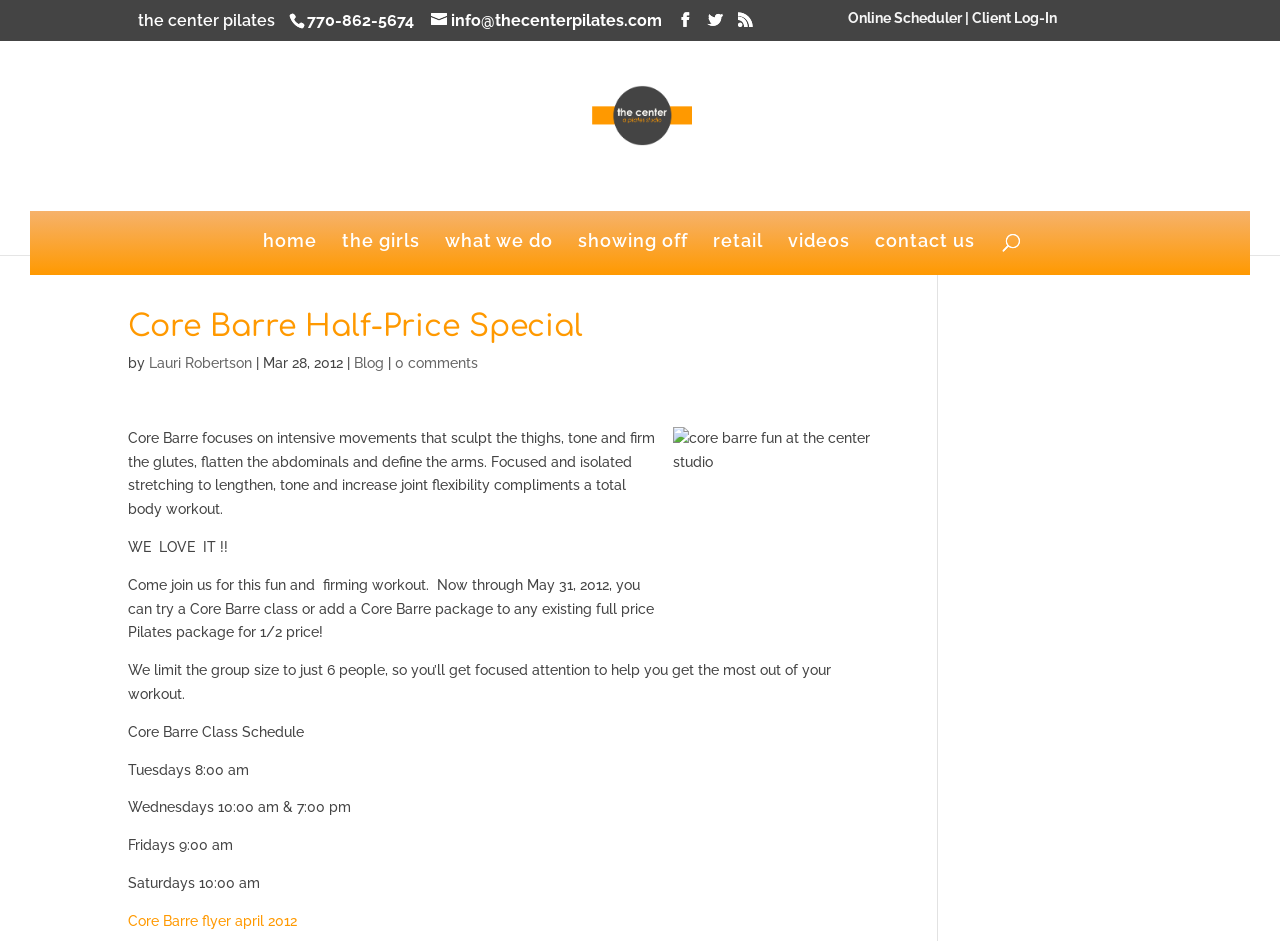Identify the coordinates of the bounding box for the element that must be clicked to accomplish the instruction: "Search for something".

[0.053, 0.042, 0.953, 0.044]